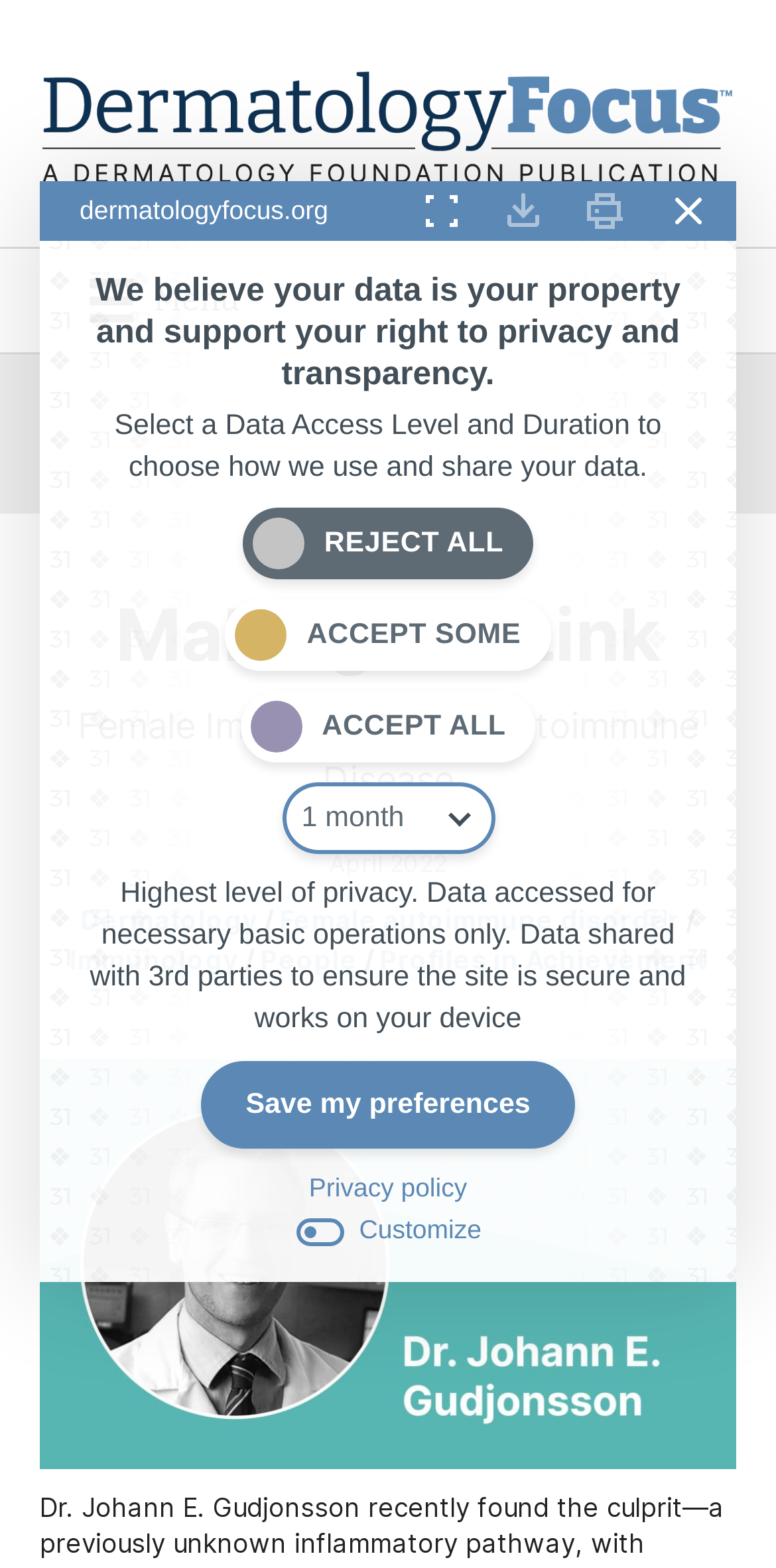Find the bounding box of the web element that fits this description: "aria-label="Close Compliance"".

[0.844, 0.115, 0.923, 0.154]